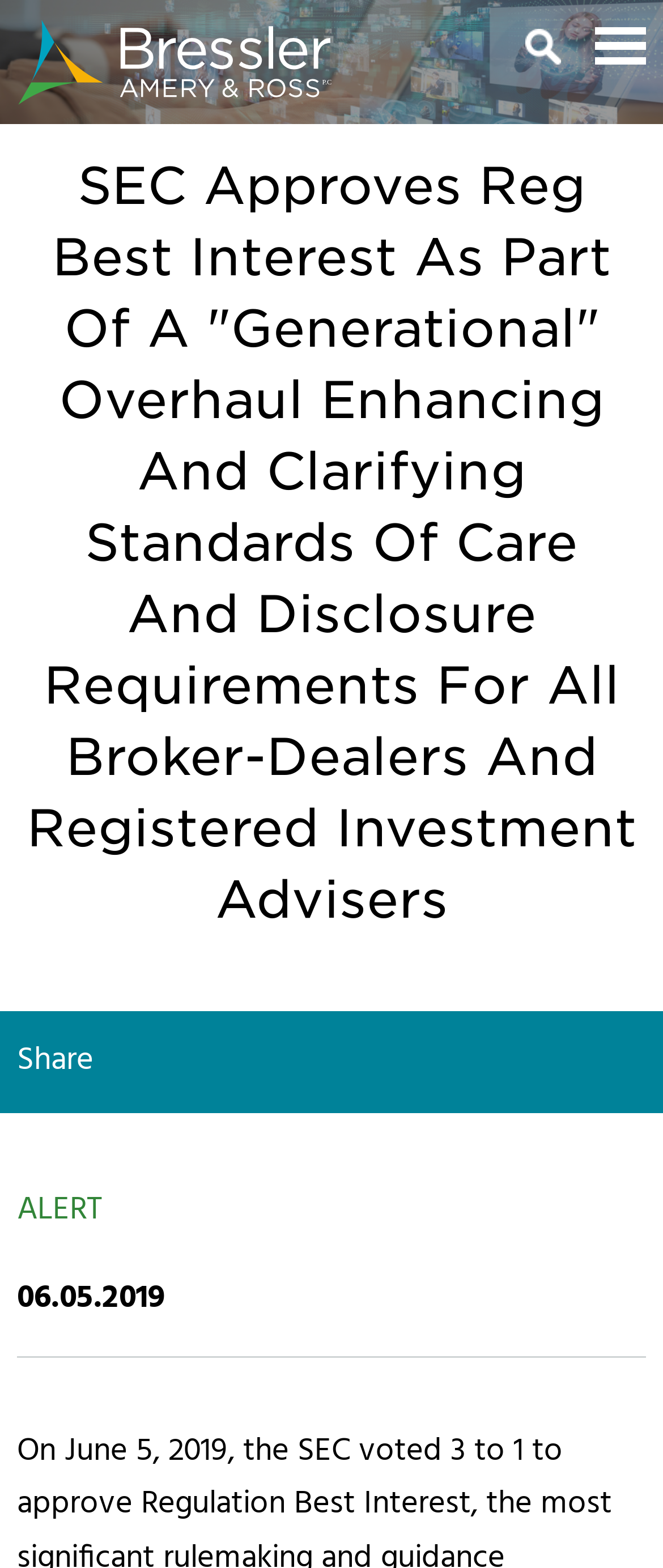Predict the bounding box coordinates of the UI element that matches this description: "Florham Park, NJ". The coordinates should be in the format [left, top, right, bottom] with each value between 0 and 1.

[0.24, 0.095, 0.76, 0.129]